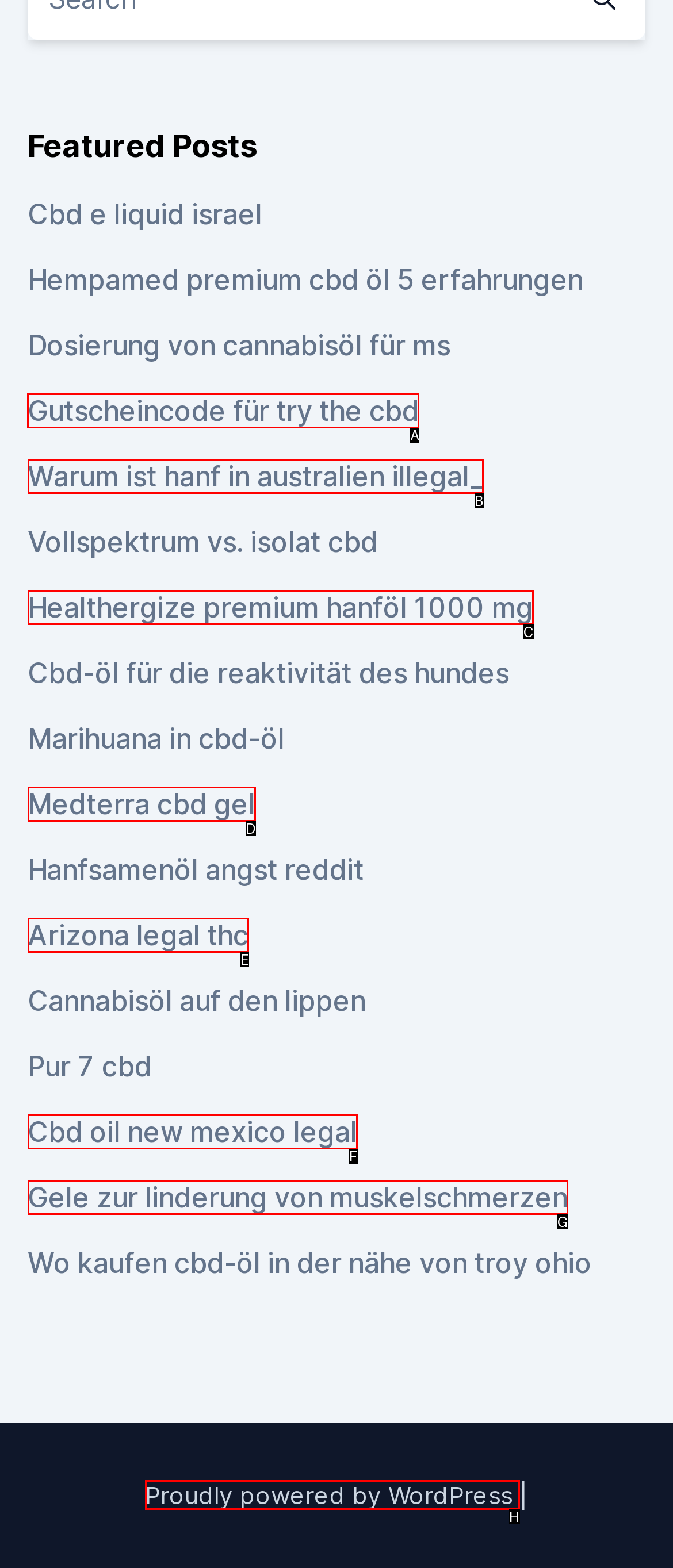Determine the letter of the UI element I should click on to complete the task: Check out 'Gutscheincode für try the cbd' from the provided choices in the screenshot.

A